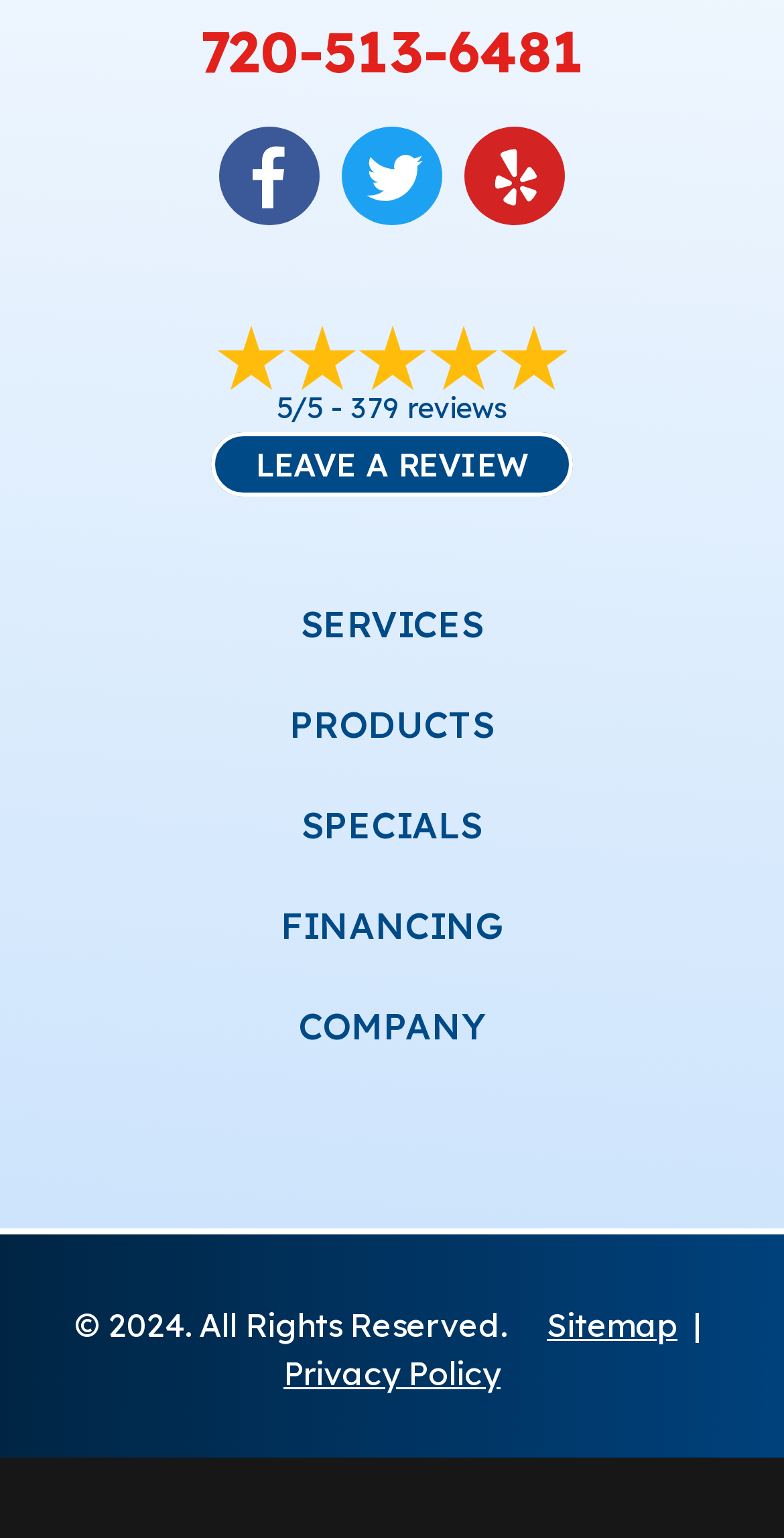Can you find the bounding box coordinates for the element to click on to achieve the instruction: "Check company information"?

[0.381, 0.652, 0.619, 0.682]